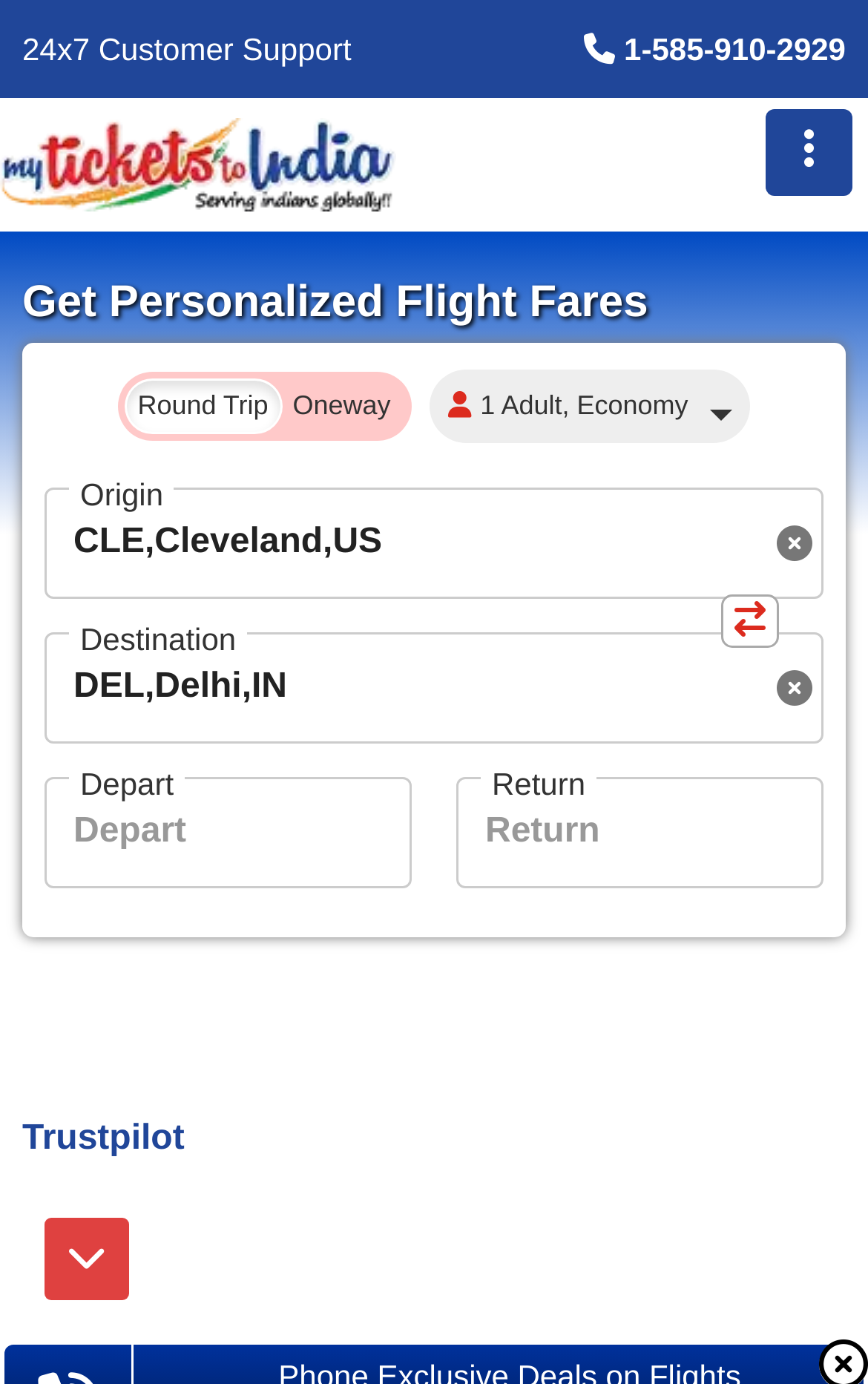Please pinpoint the bounding box coordinates for the region I should click to adhere to this instruction: "Call customer support".

[0.583, 0.019, 1.0, 0.051]